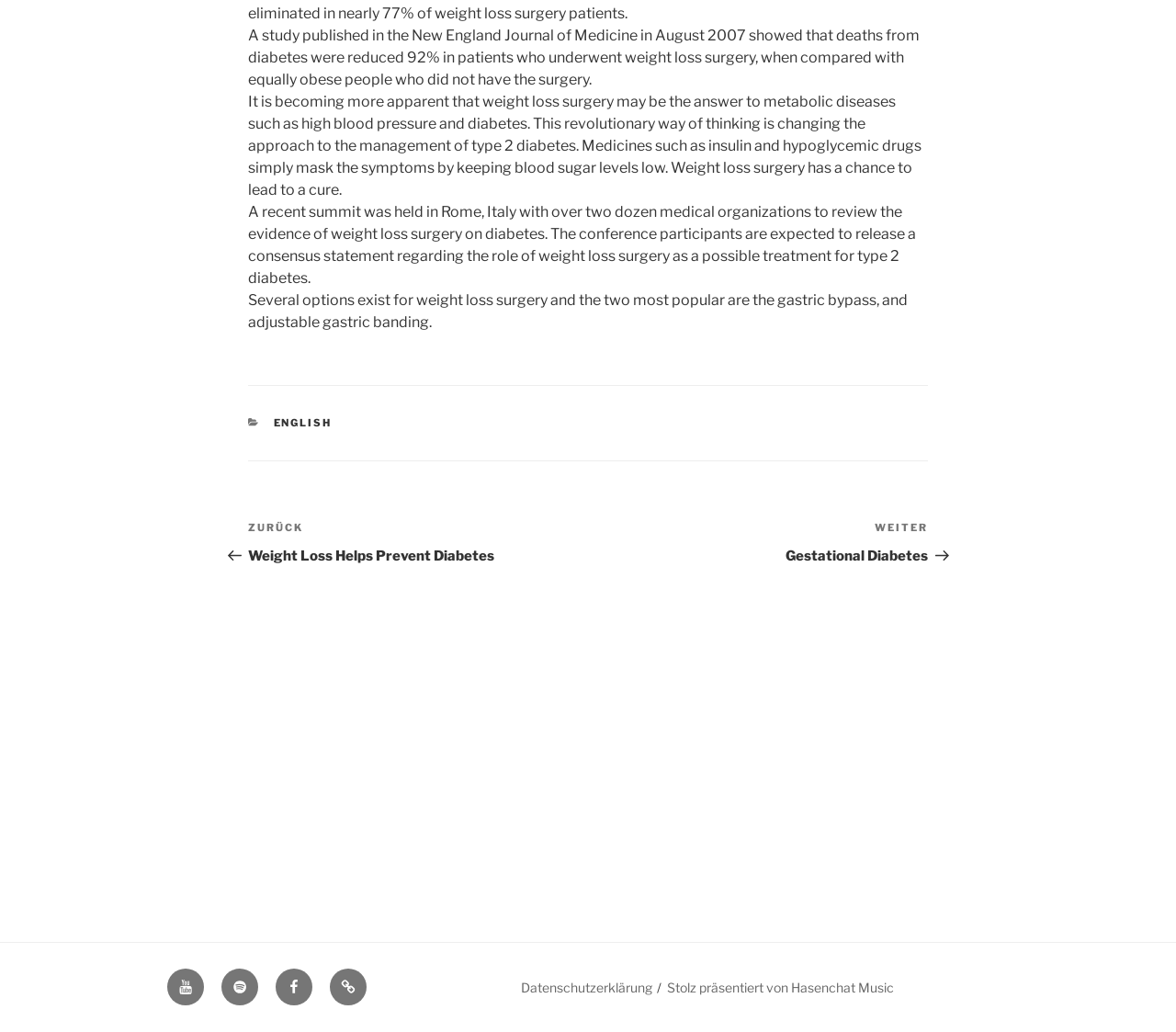Identify the bounding box of the UI element described as follows: "Nächster BeitragWeiter Gestational Diabetes". Provide the coordinates as four float numbers in the range of 0 to 1 [left, top, right, bottom].

[0.5, 0.504, 0.789, 0.547]